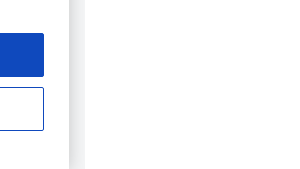Illustrate the scene in the image with a detailed description.

The image features a minimalist design showcasing a blue rectangular box, which appears to represent a digital element or interface. Below this blue box, there is a simple outline of a white rectangle, possibly indicating an interactive or selectable area. This could be part of a user interface for a cybersecurity theme, aligning with the content presented in the associated articles on the website. The article titles suggest a focus on security topics such as "Security’s Top 5 – March 2024" and "Security’s Year in Review – 2023," indicating that the design may be intended to complement discussions on enhancing cybersecurity measures in modern work environments.